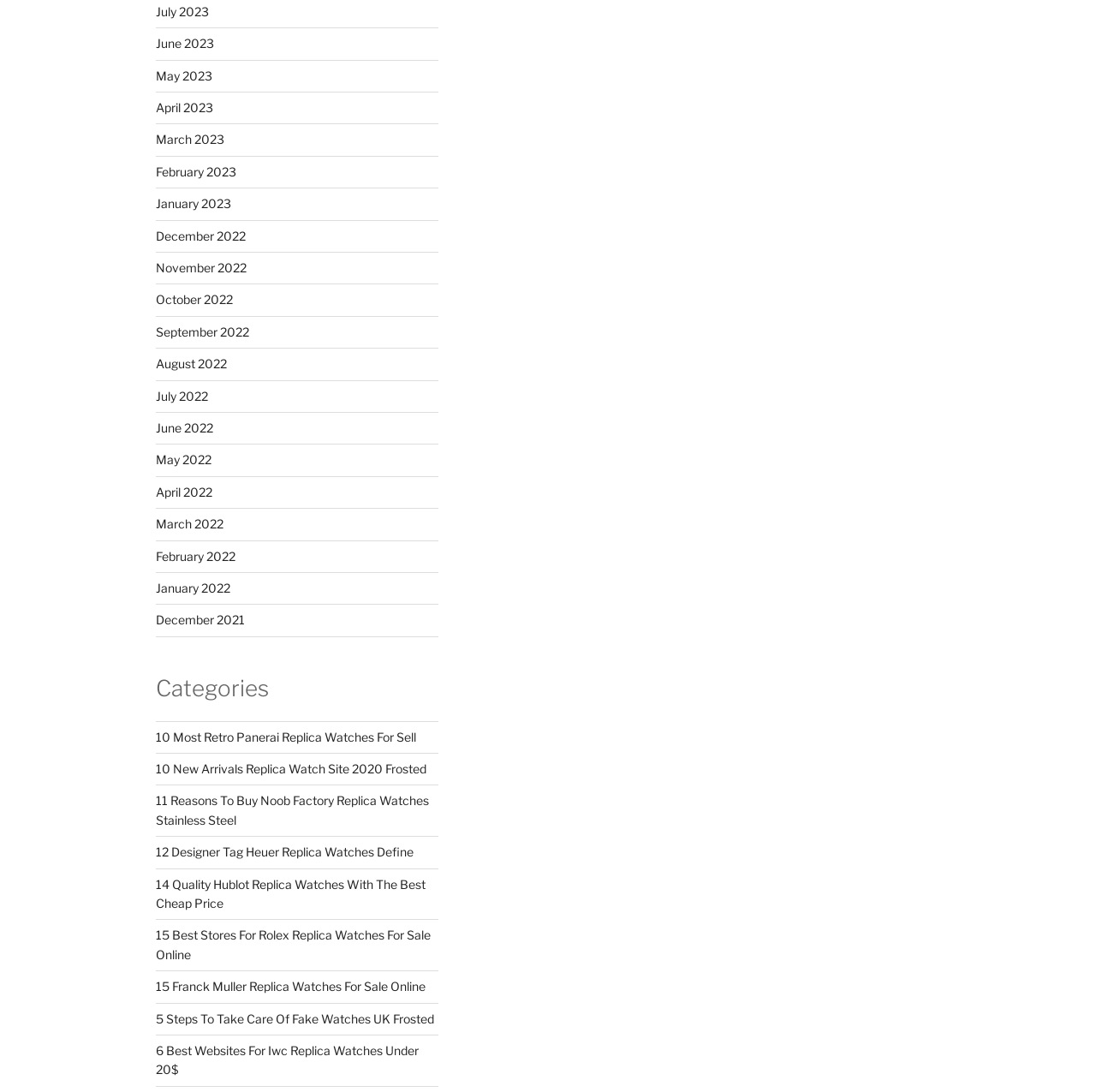How many links are under the 'Categories' heading?
Based on the image, give a concise answer in the form of a single word or short phrase.

15